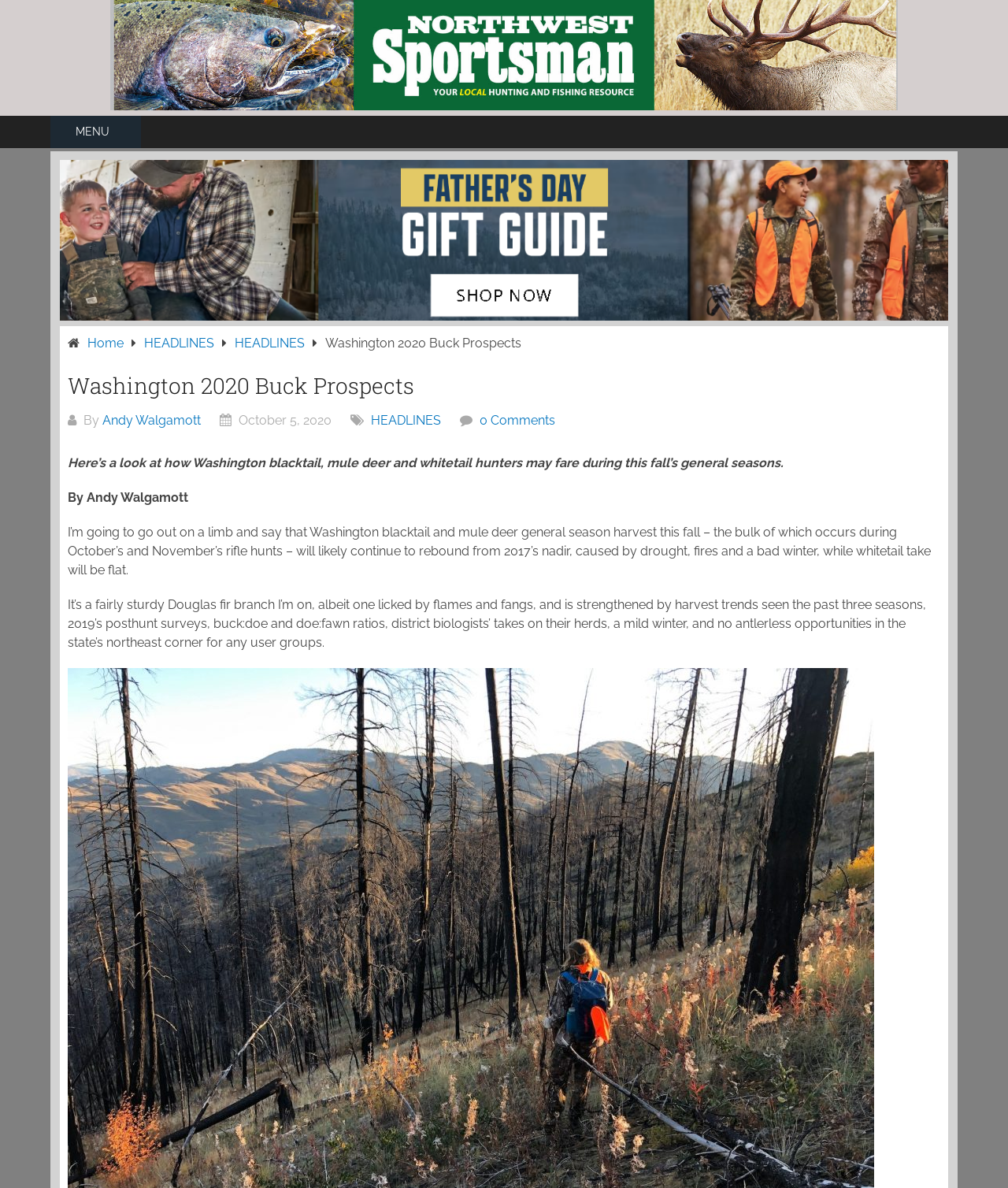What is the current trend of deer harvest in Washington?
We need a detailed and exhaustive answer to the question. Please elaborate.

According to the article, the deer harvest in Washington is likely to continue to rebound from 2017's nadir, as indicated by the text 'I’m going to go out on a limb and say that Washington blacktail and mule deer general season harvest this fall... will likely continue to rebound from 2017’s nadir...'